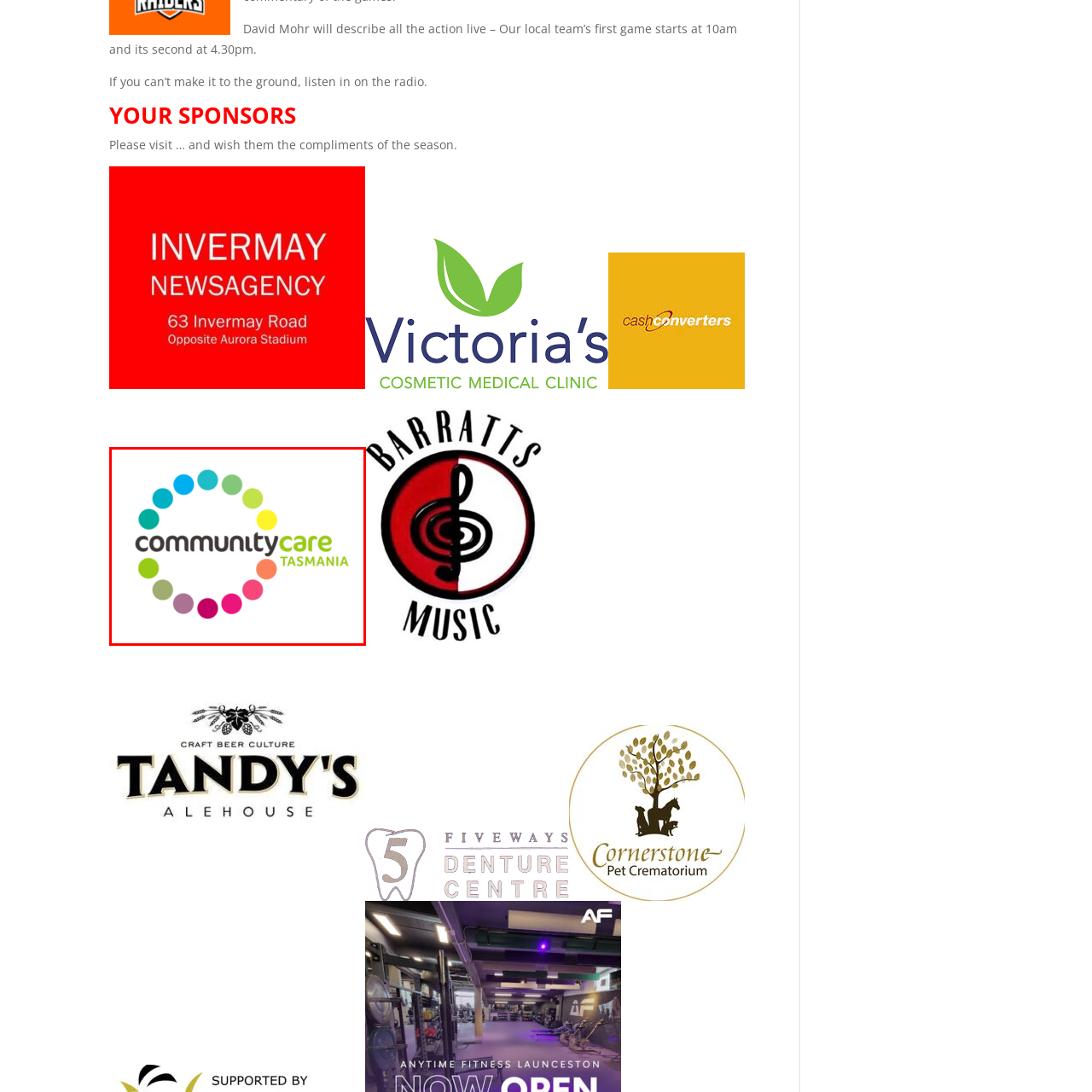What color is the text 'Tasmania' written in?
Take a close look at the image highlighted by the red bounding box and answer the question thoroughly based on the details you see.

The text 'Tasmania' is written in a vibrant green color, which emphasizes the organization's commitment to providing support and assistance within the Tasmanian community, and also adds to the overall colorful and lively design of the logo.